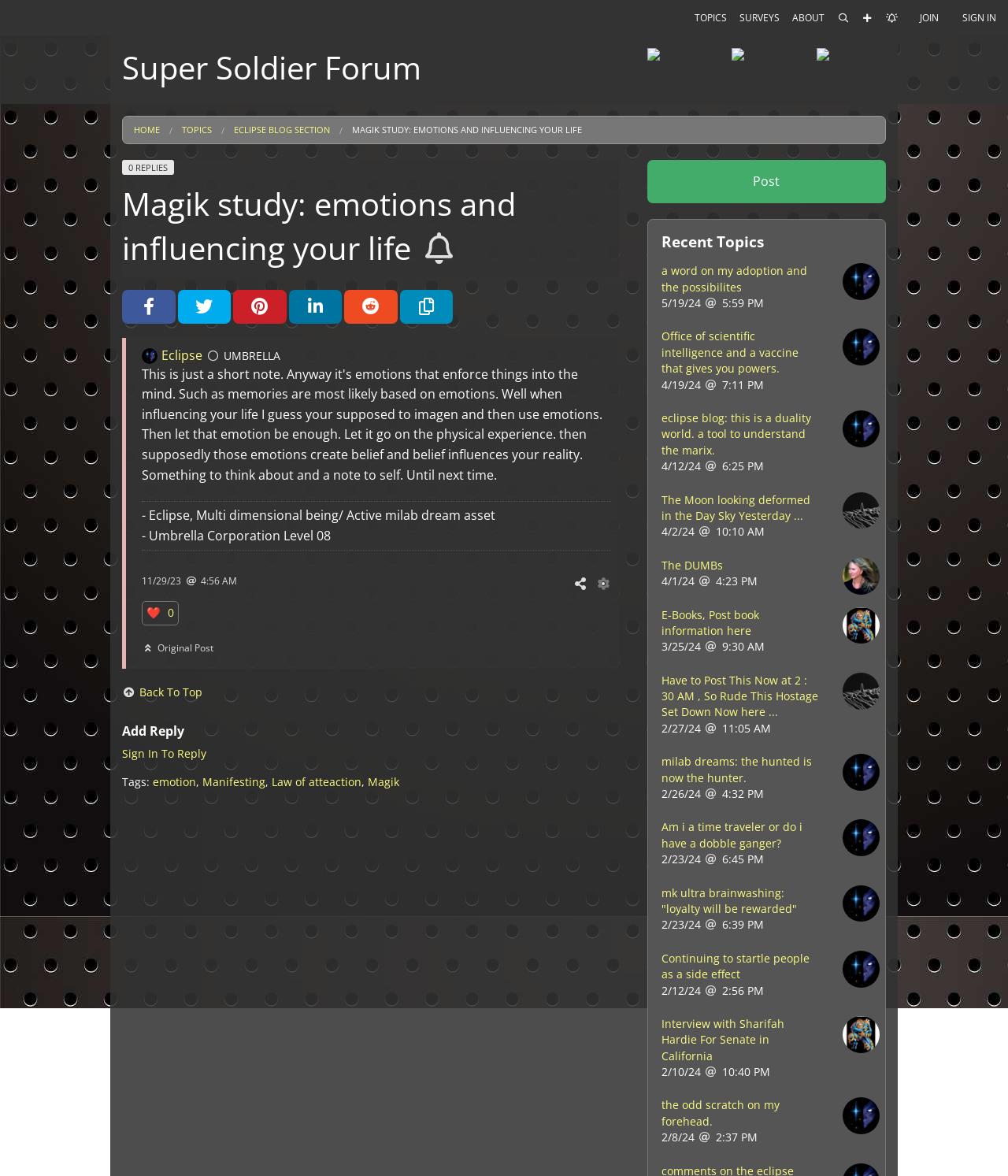What is the text of the first link in the top navigation bar?
Look at the image and respond with a one-word or short phrase answer.

TOPICS